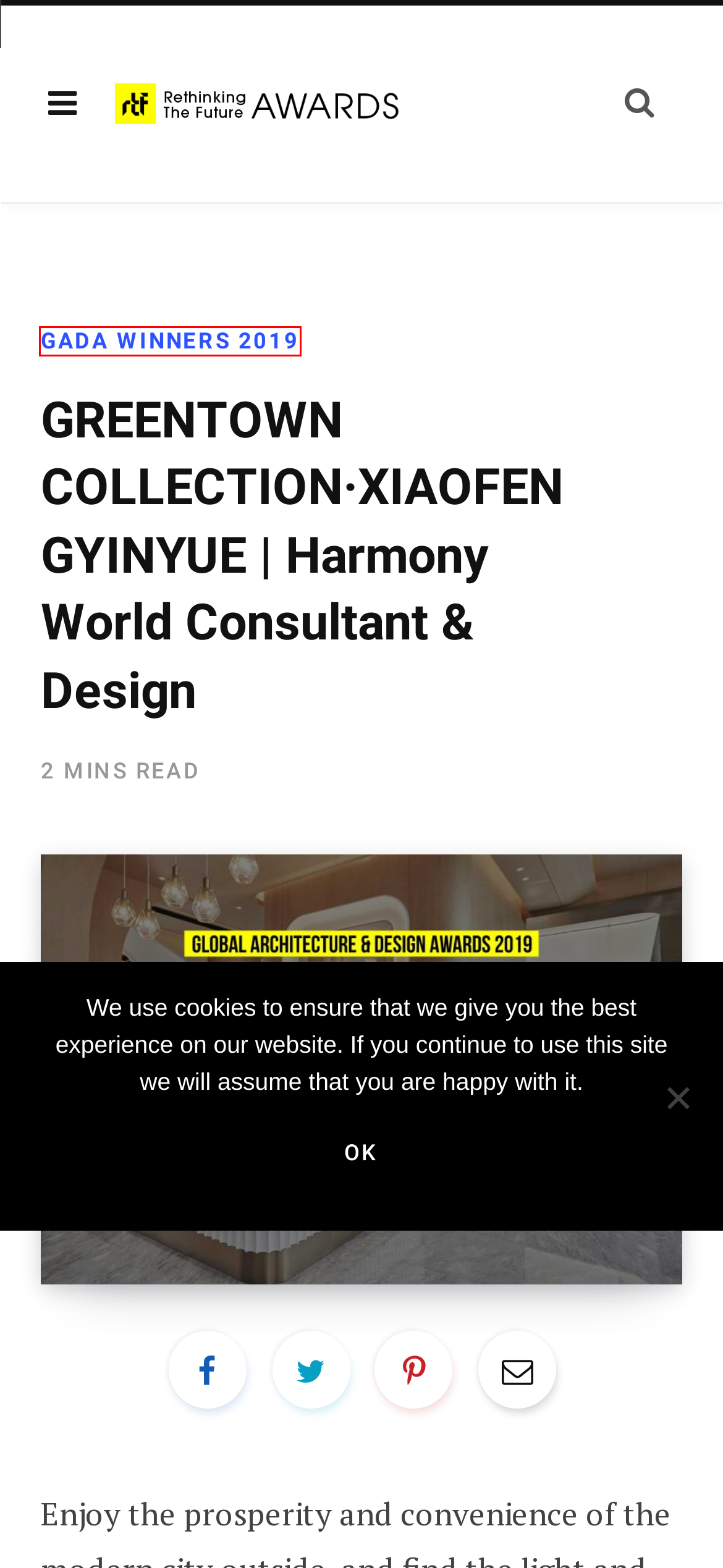A screenshot of a webpage is given, marked with a red bounding box around a UI element. Please select the most appropriate webpage description that fits the new page after clicking the highlighted element. Here are the candidates:
A. Jury Members - Rethinking The Future Awards
B. The Seed | ZJJZ - Rethinking The Future Awards
C. RTF Architecture Awards, Architecture Competitions, Design Competitions ,Design Awards 2024
D. Previous Winners - Rethinking The Future Awards
E. GADA Winners 2019 Archives - Rethinking The Future Awards
F. GREENTOWN COLLECTION·XIAOFENGYINYUE Archives - Rethinking The Future Awards
G. Global Architecture & Design Awards 2021 | Results - Rethinking The Future Awards
H. Results | GADA 2018 - Rethinking The Future Awards

E